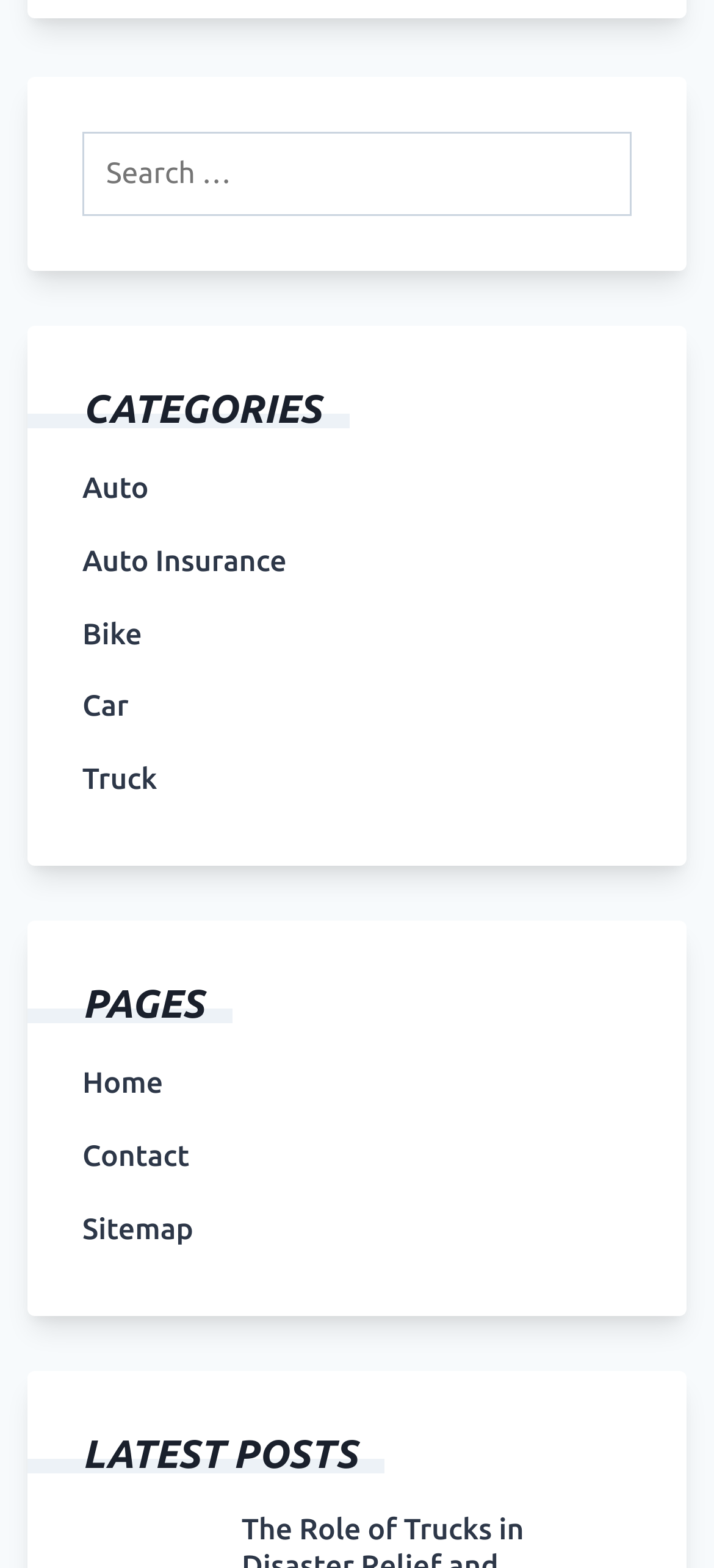Please identify the bounding box coordinates of the element I need to click to follow this instruction: "go to Auto page".

[0.115, 0.3, 0.208, 0.324]